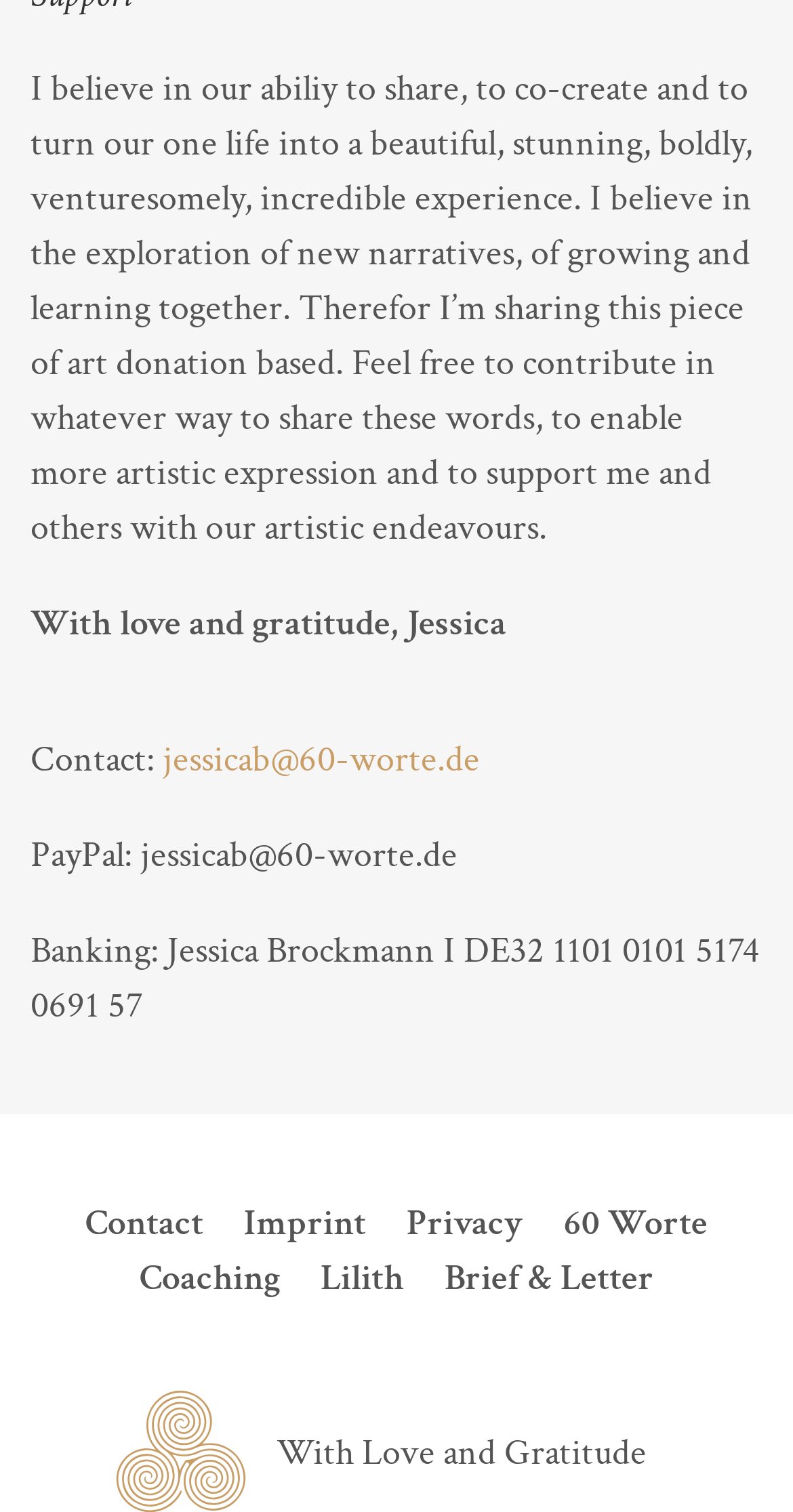Answer the following inquiry with a single word or phrase:
What is the tone of the quote?

Positive and grateful